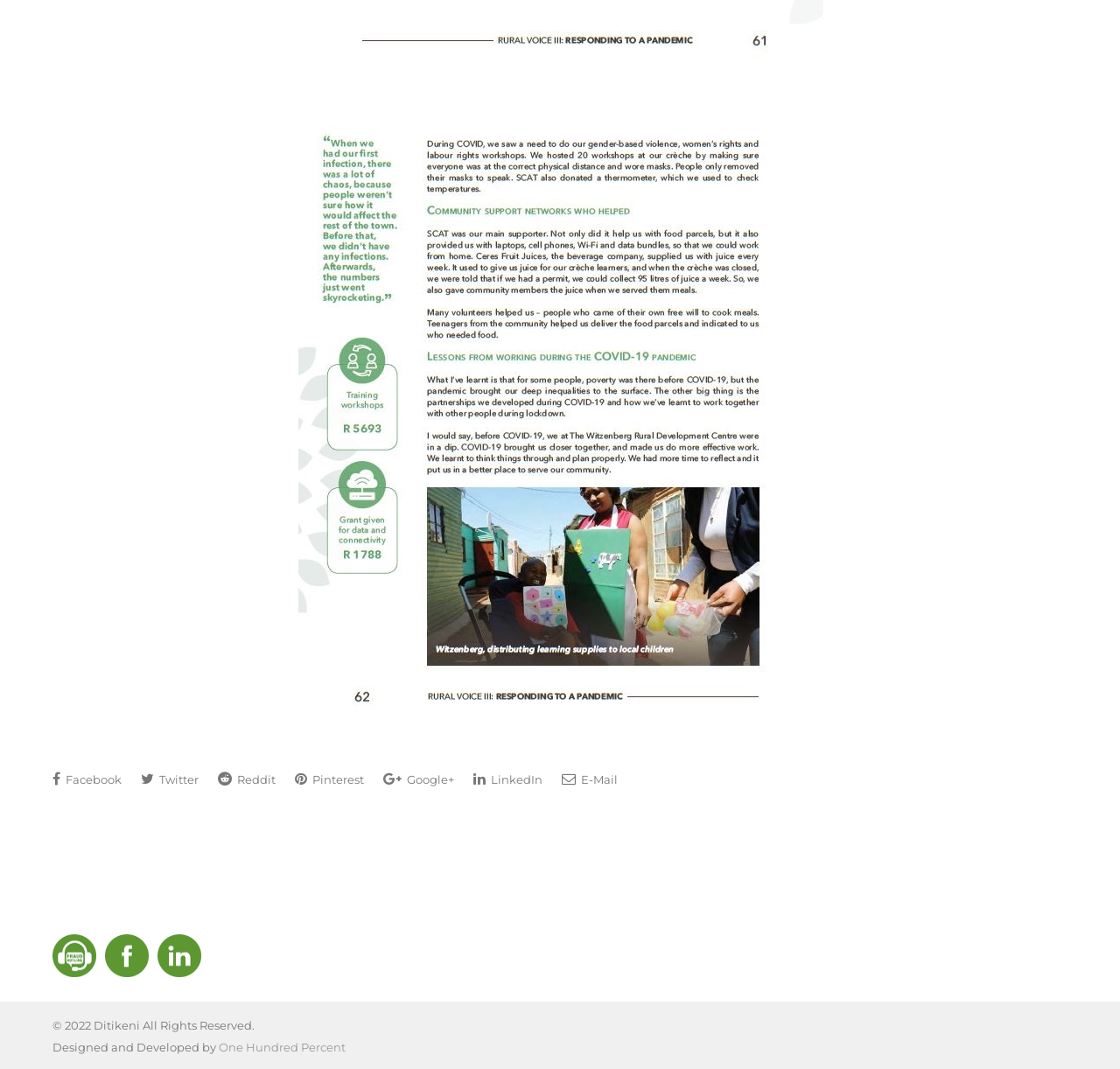What is the name of the organization?
Give a detailed response to the question by analyzing the screenshot.

The name of the organization can be found in the top-left corner of the webpage, where it is written as a link and accompanied by an image with the same name.